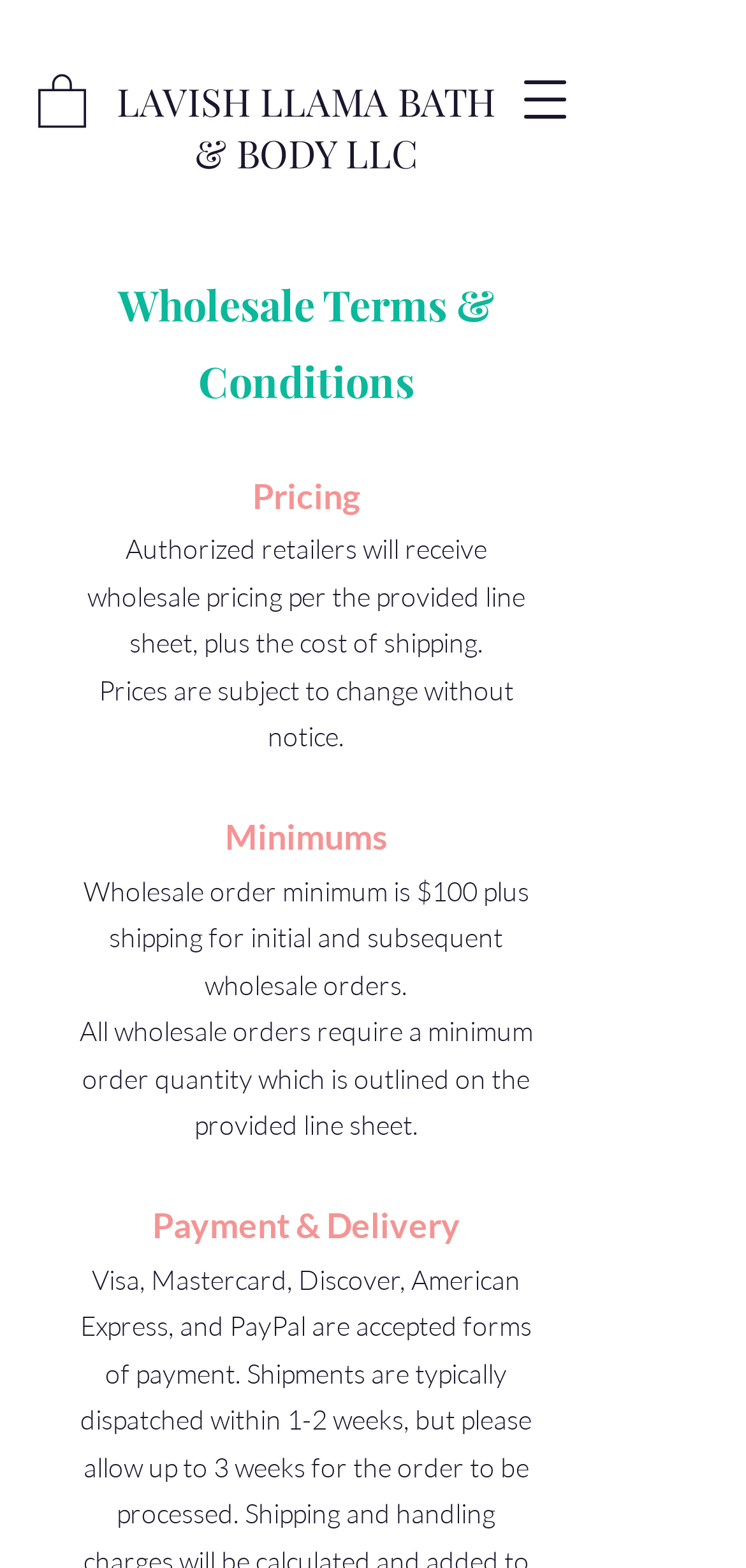Respond with a single word or phrase to the following question:
What is the minimum wholesale order amount?

$100